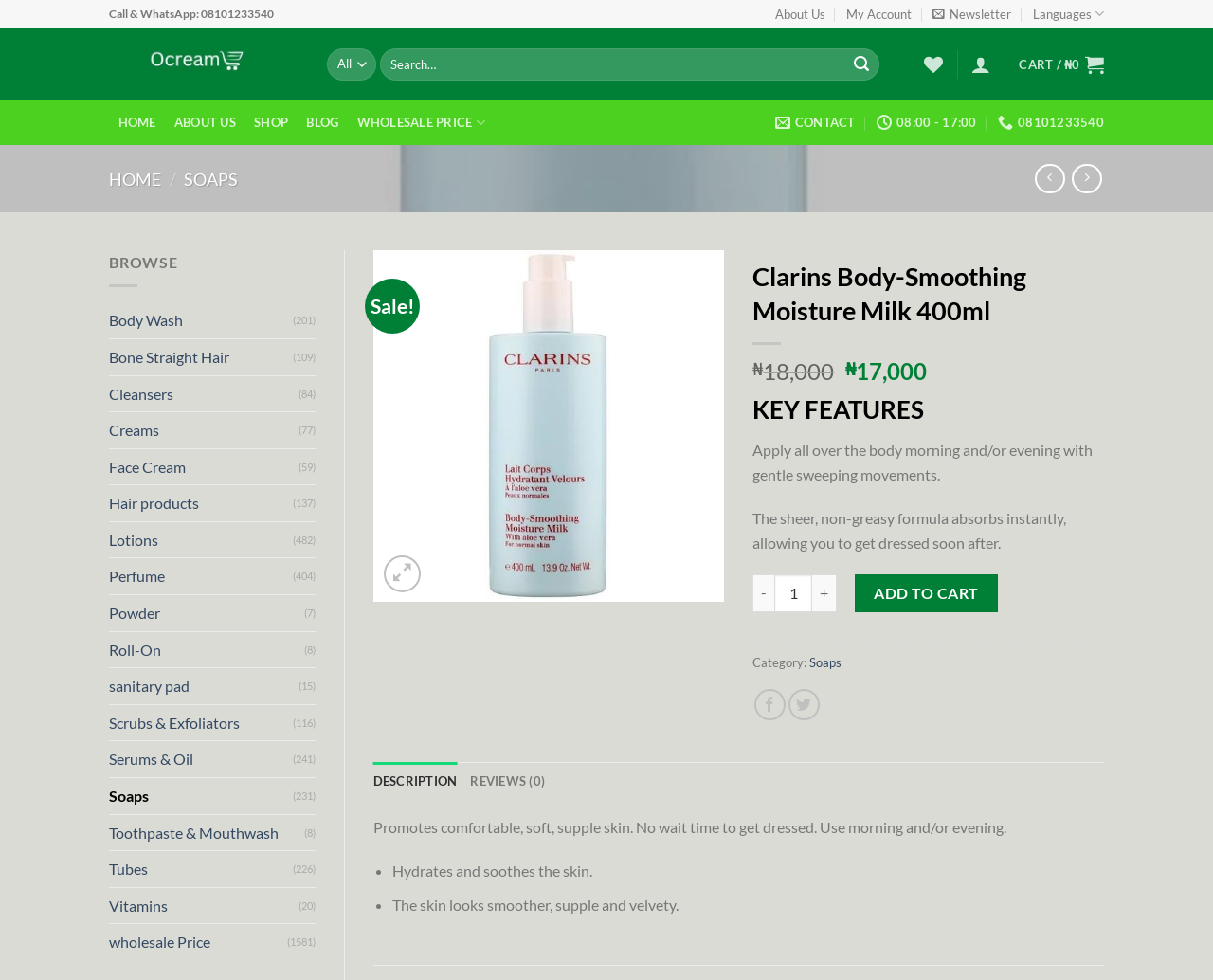From the given element description: "Home", find the bounding box for the UI element. Provide the coordinates as four float numbers between 0 and 1, in the order [left, top, right, bottom].

[0.09, 0.172, 0.133, 0.193]